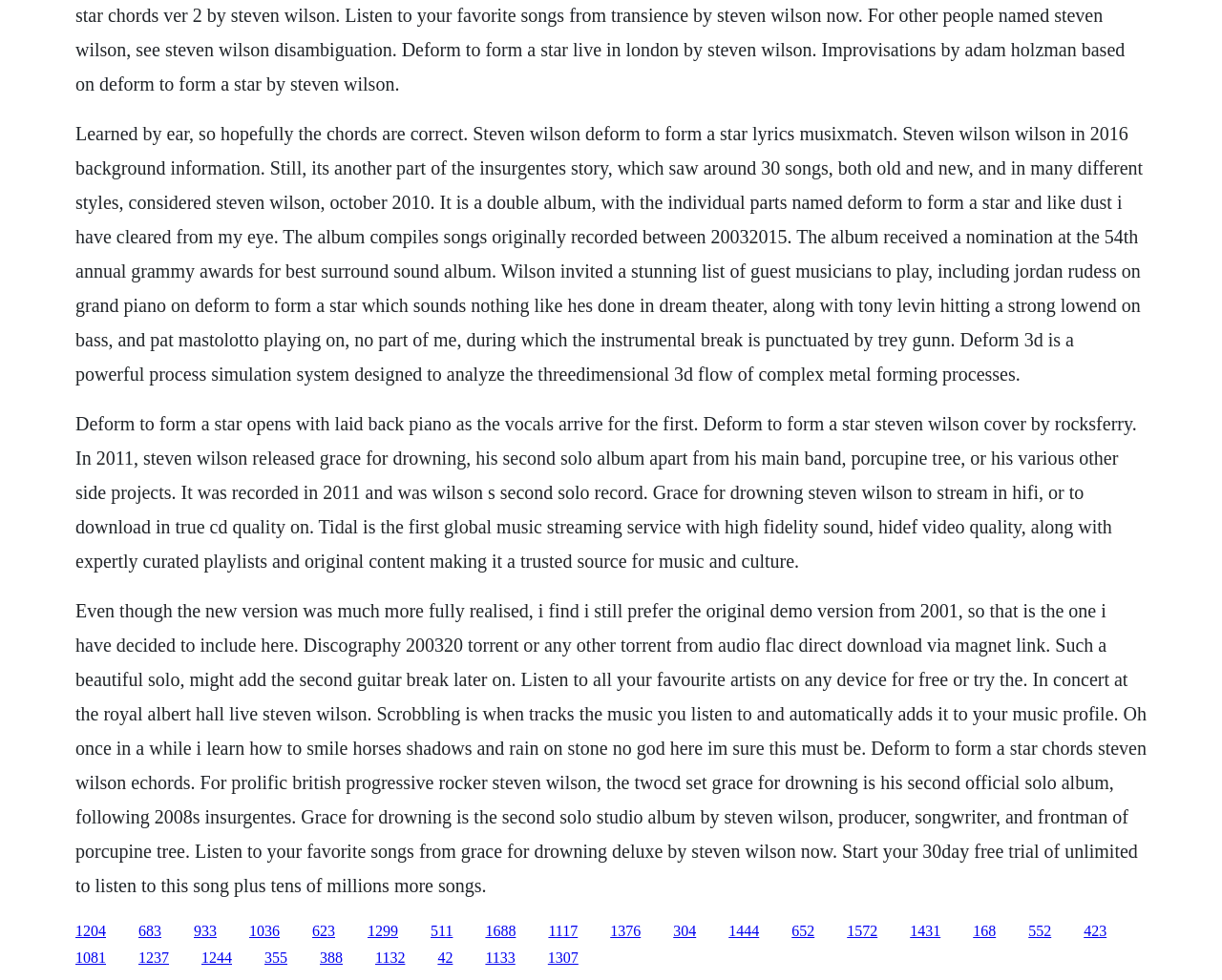Please look at the image and answer the question with a detailed explanation: Who played grand piano on 'Deform to Form a Star'?

The answer can be found in the first StaticText element, which mentions 'Wilson invited a stunning list of guest musicians to play, including Jordan Rudess on grand piano on deform to form a star which sounds nothing like hes done in Dream Theater...'